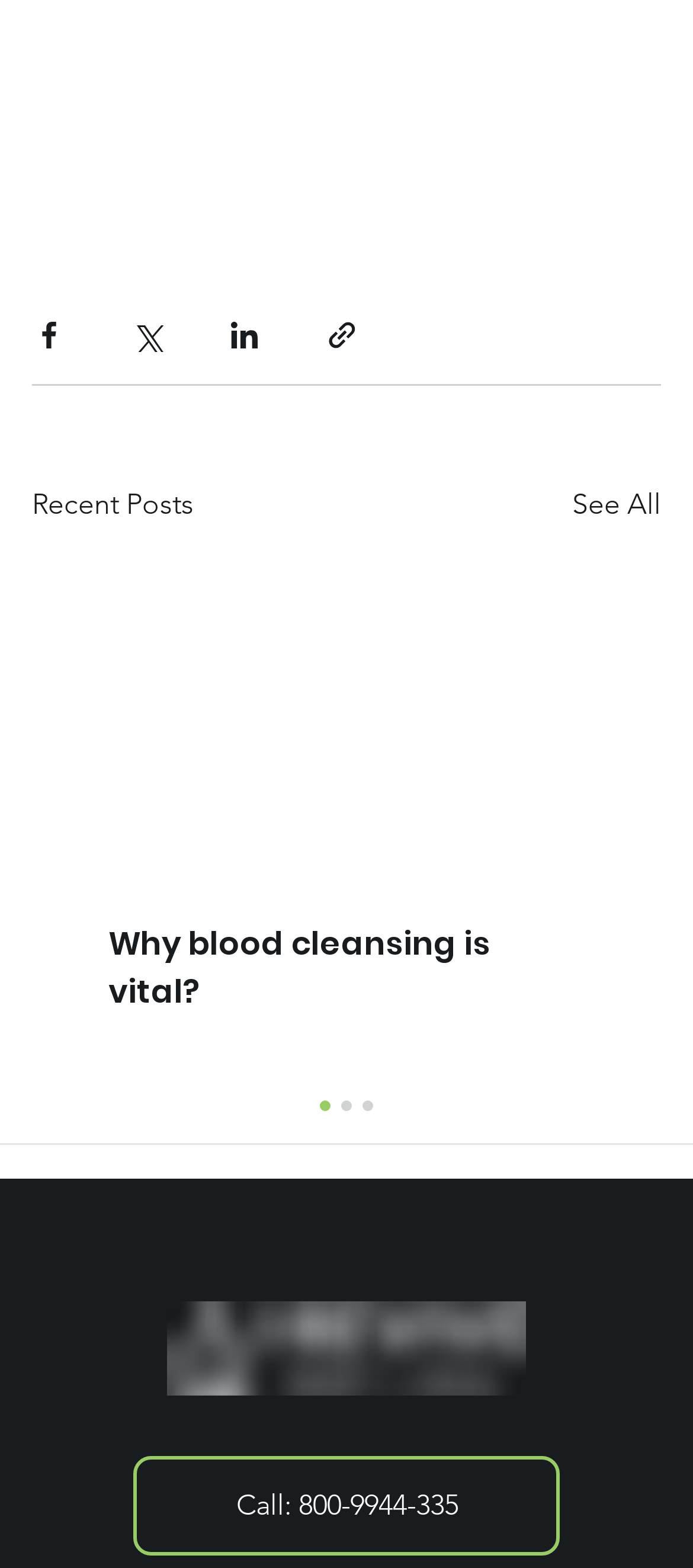Determine the bounding box coordinates for the element that should be clicked to follow this instruction: "See all posts". The coordinates should be given as four float numbers between 0 and 1, in the format [left, top, right, bottom].

[0.826, 0.308, 0.954, 0.336]